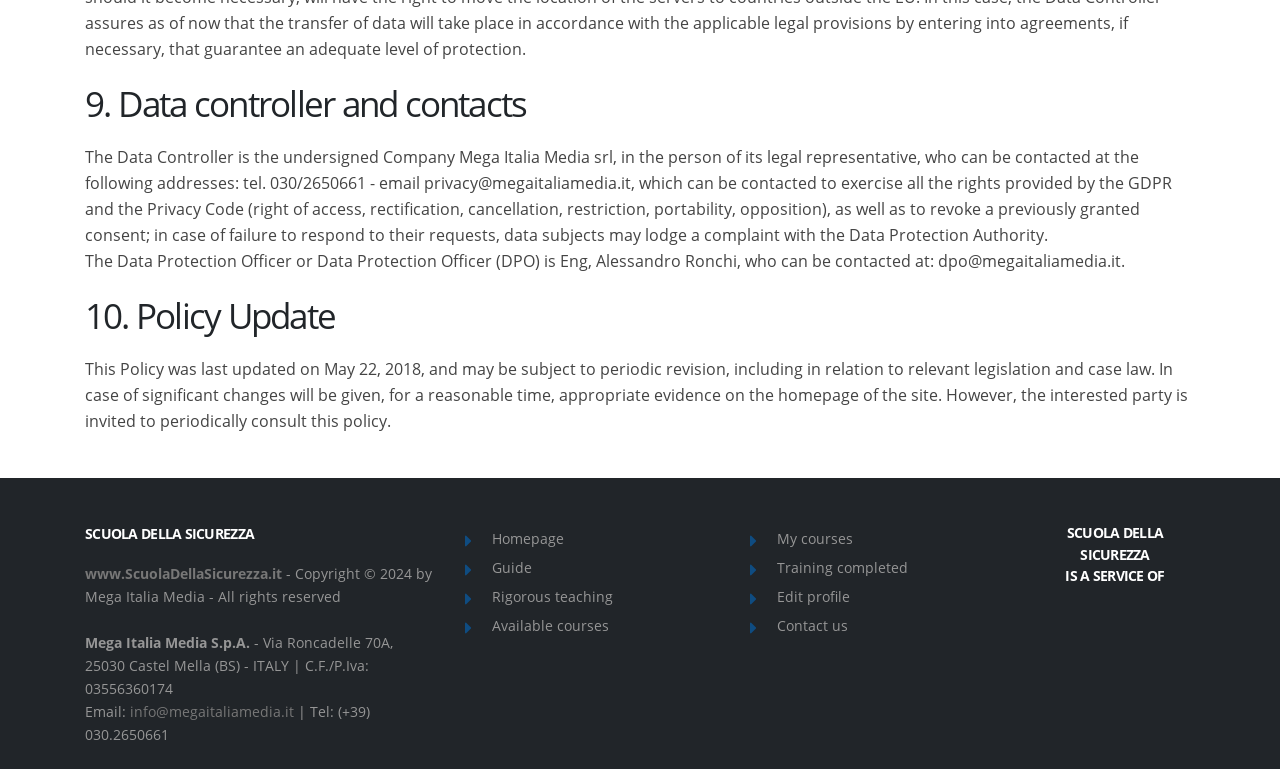Locate the bounding box coordinates of the area to click to fulfill this instruction: "Click on the link to ScuolaDellaSicurezza.it". The bounding box should be presented as four float numbers between 0 and 1, in the order [left, top, right, bottom].

[0.066, 0.734, 0.22, 0.758]